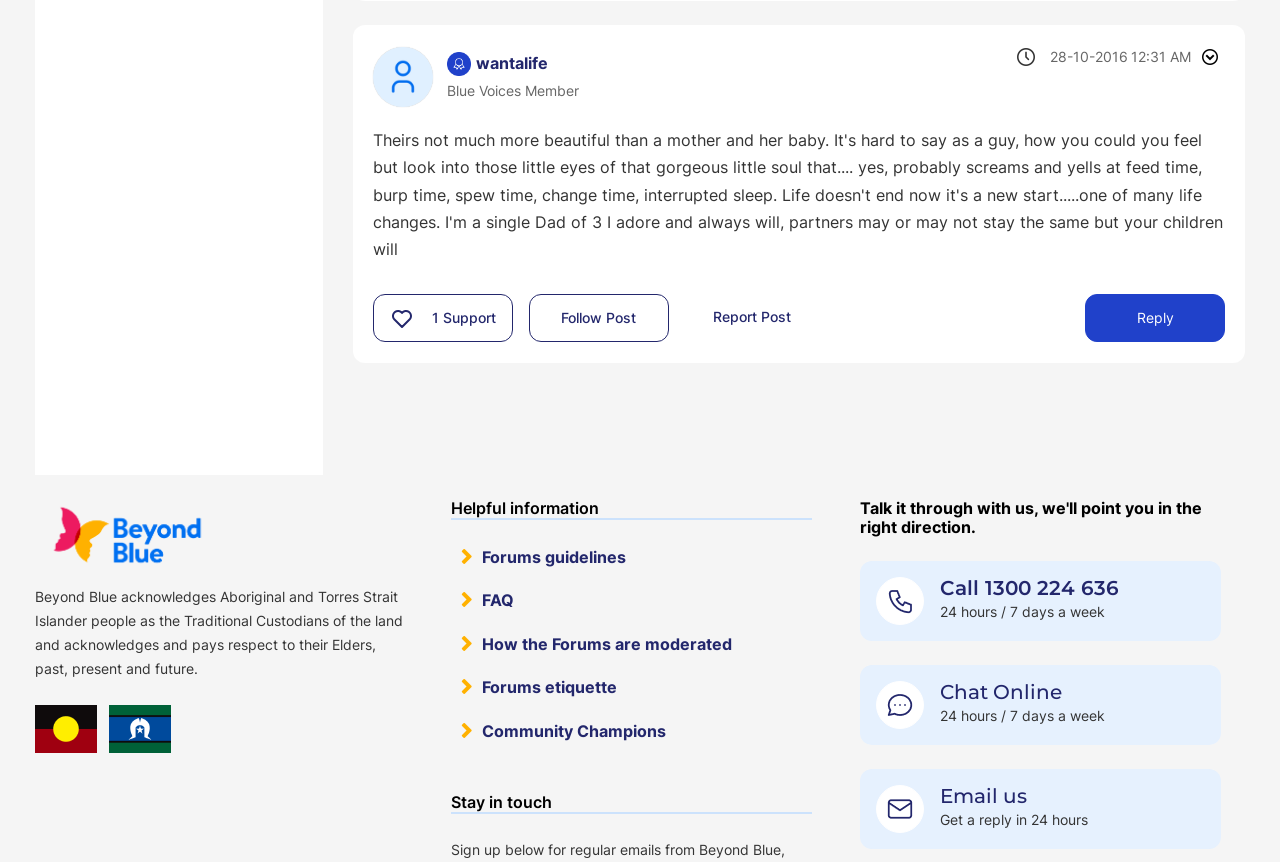What is the response time for emailing support?
Based on the screenshot, answer the question with a single word or phrase.

24 hours